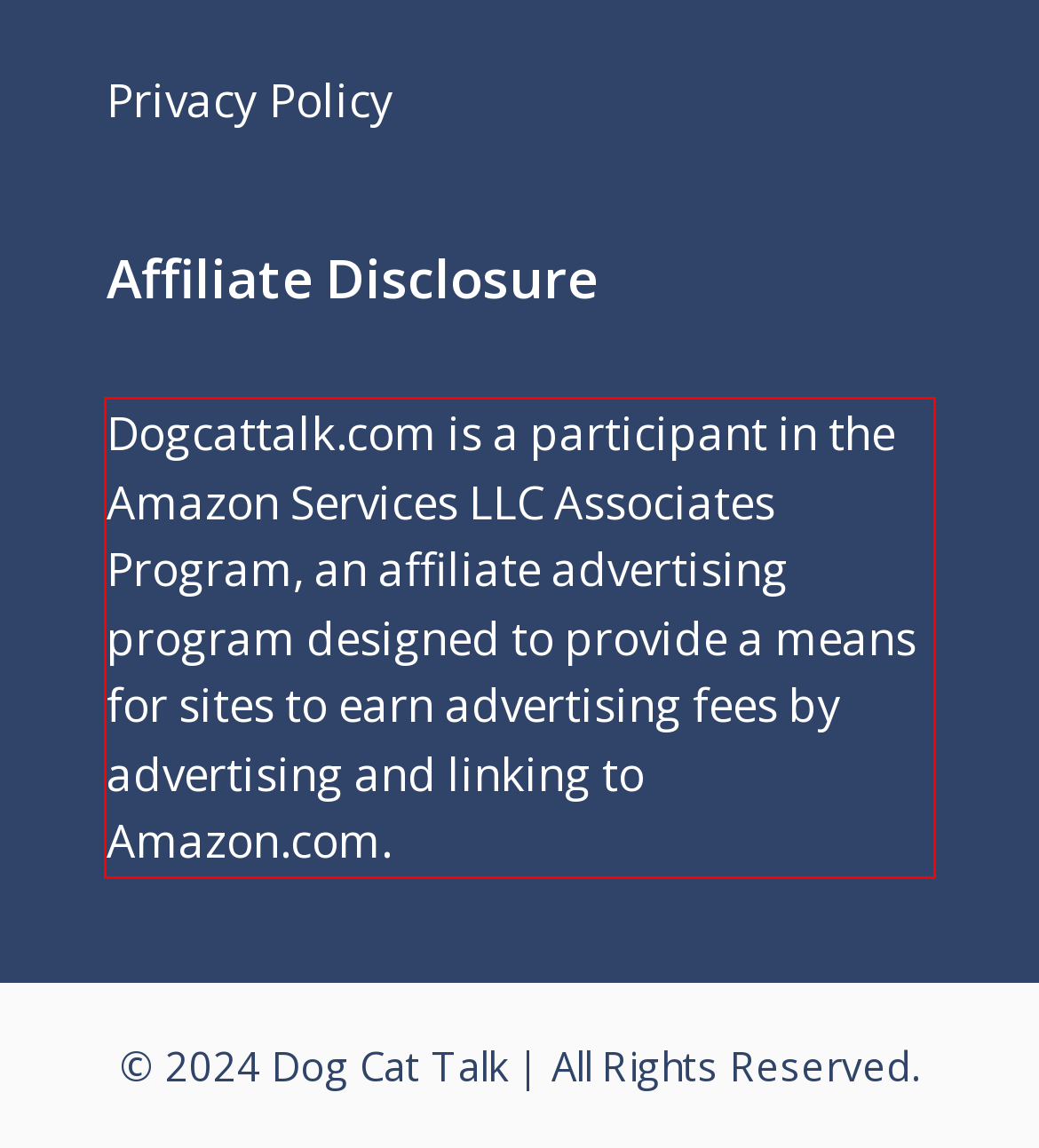Please look at the webpage screenshot and extract the text enclosed by the red bounding box.

Dogcattalk.com is a participant in the Amazon Services LLC Associates Program, an affiliate advertising program designed to provide a means for sites to earn advertising fees by advertising and linking to Amazon.com.